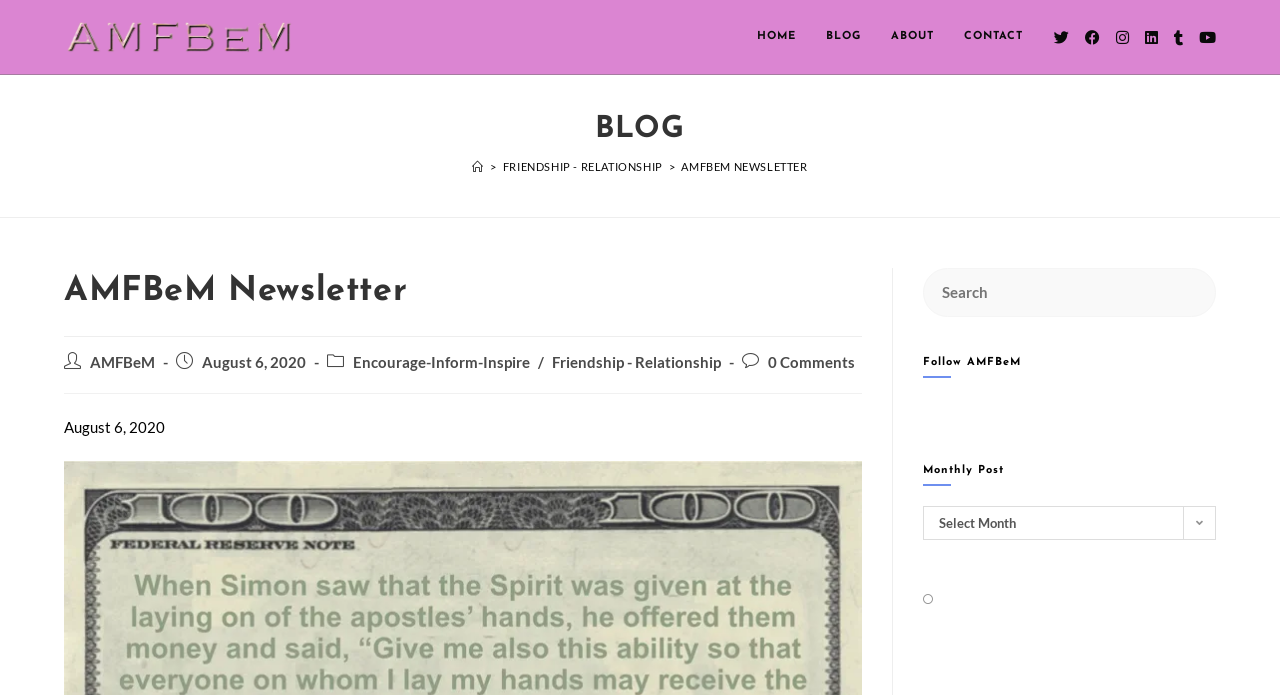Provide your answer in a single word or phrase: 
What is the date of the blog post?

August 6, 2020